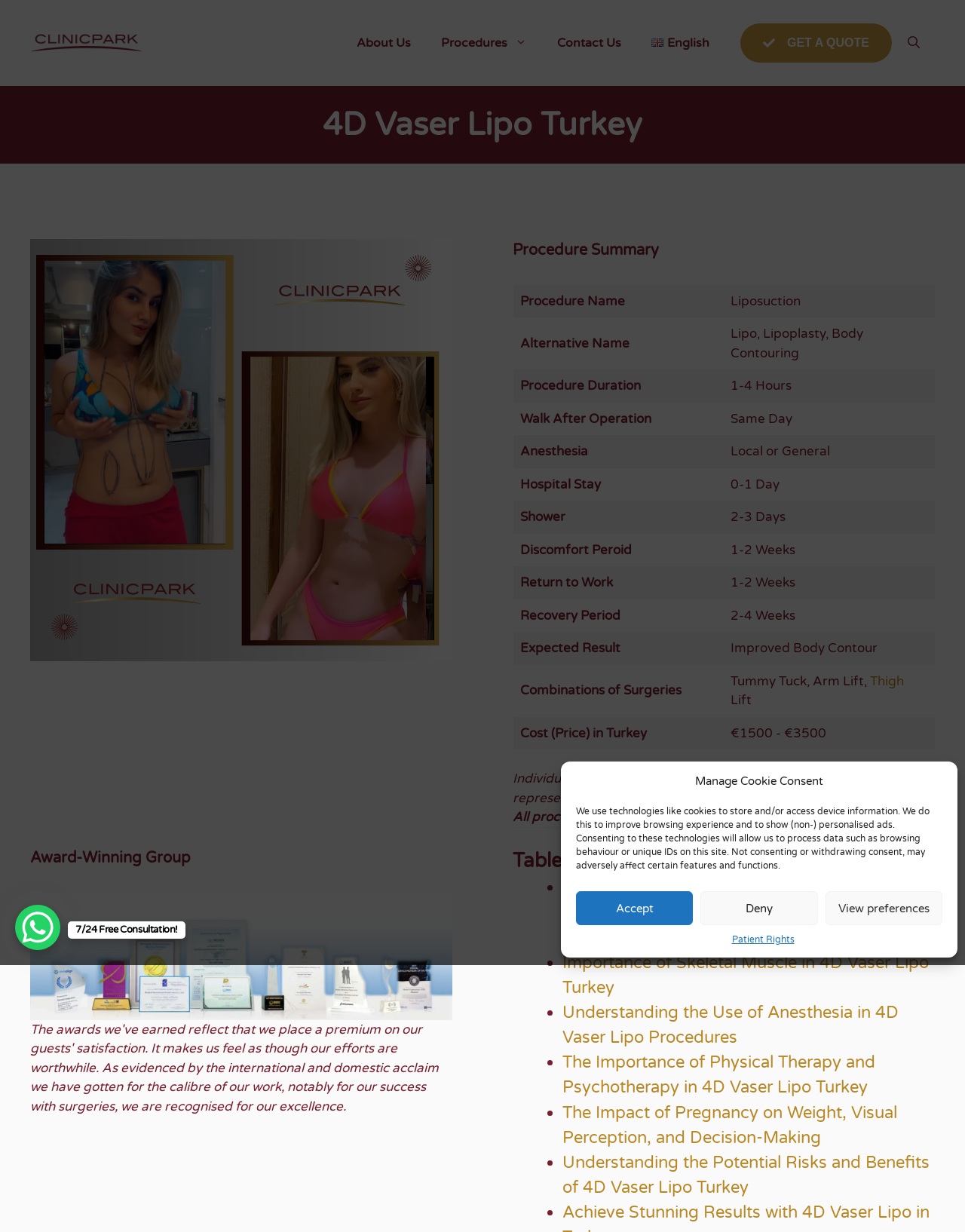What is the cost of the procedure in Turkey?
Give a thorough and detailed response to the question.

The table on the webpage has a row with 'Cost (Price) in Turkey' and '€1500 - €3500' as the corresponding value, so the cost of the procedure in Turkey is between €1500 and €3500.